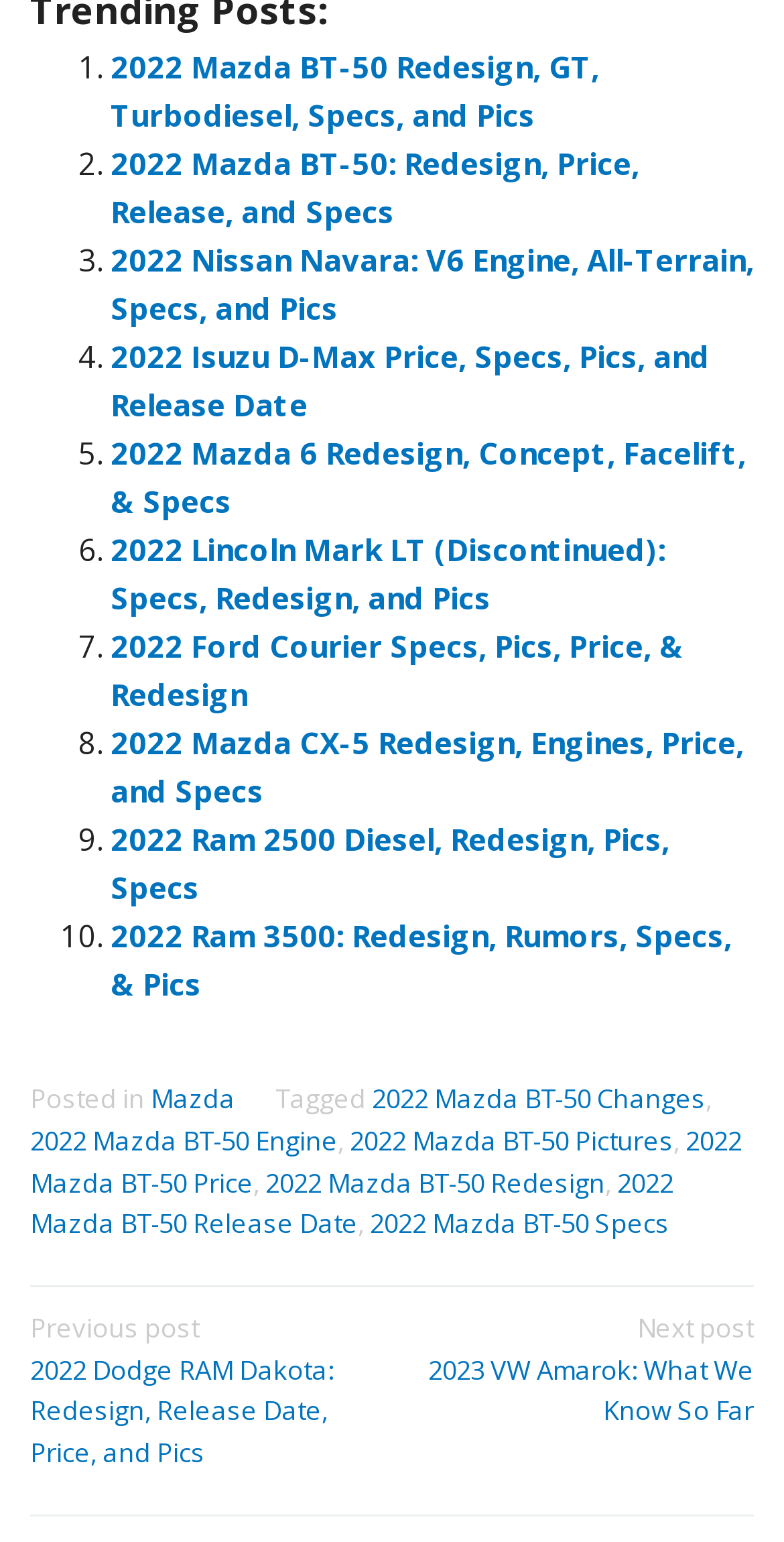Return the bounding box coordinates of the UI element that corresponds to this description: "Reject". The coordinates must be given as four float numbers in the range of 0 and 1, [left, top, right, bottom].

None